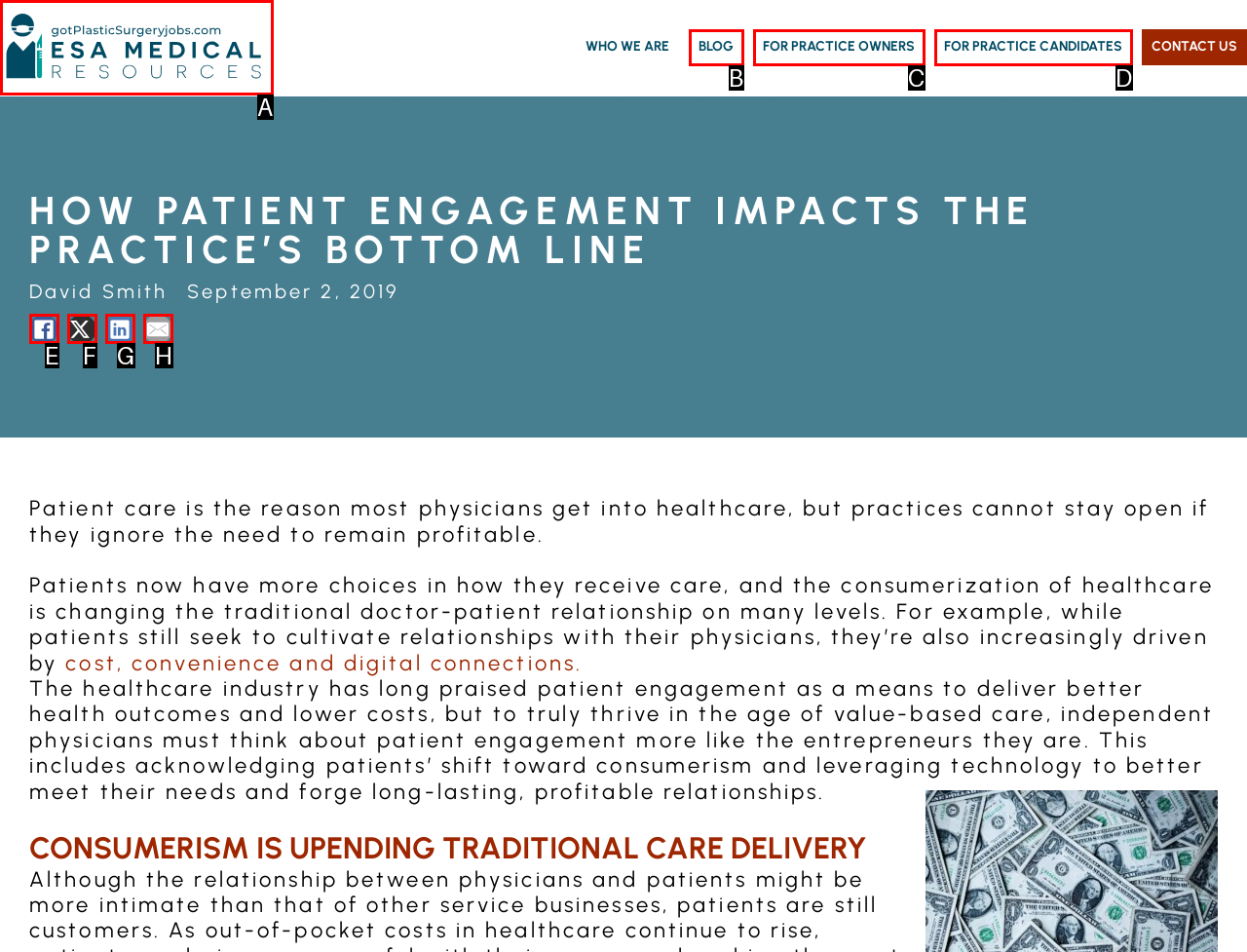Match the element description to one of the options: parent_node: WHO WE ARE
Respond with the corresponding option's letter.

A